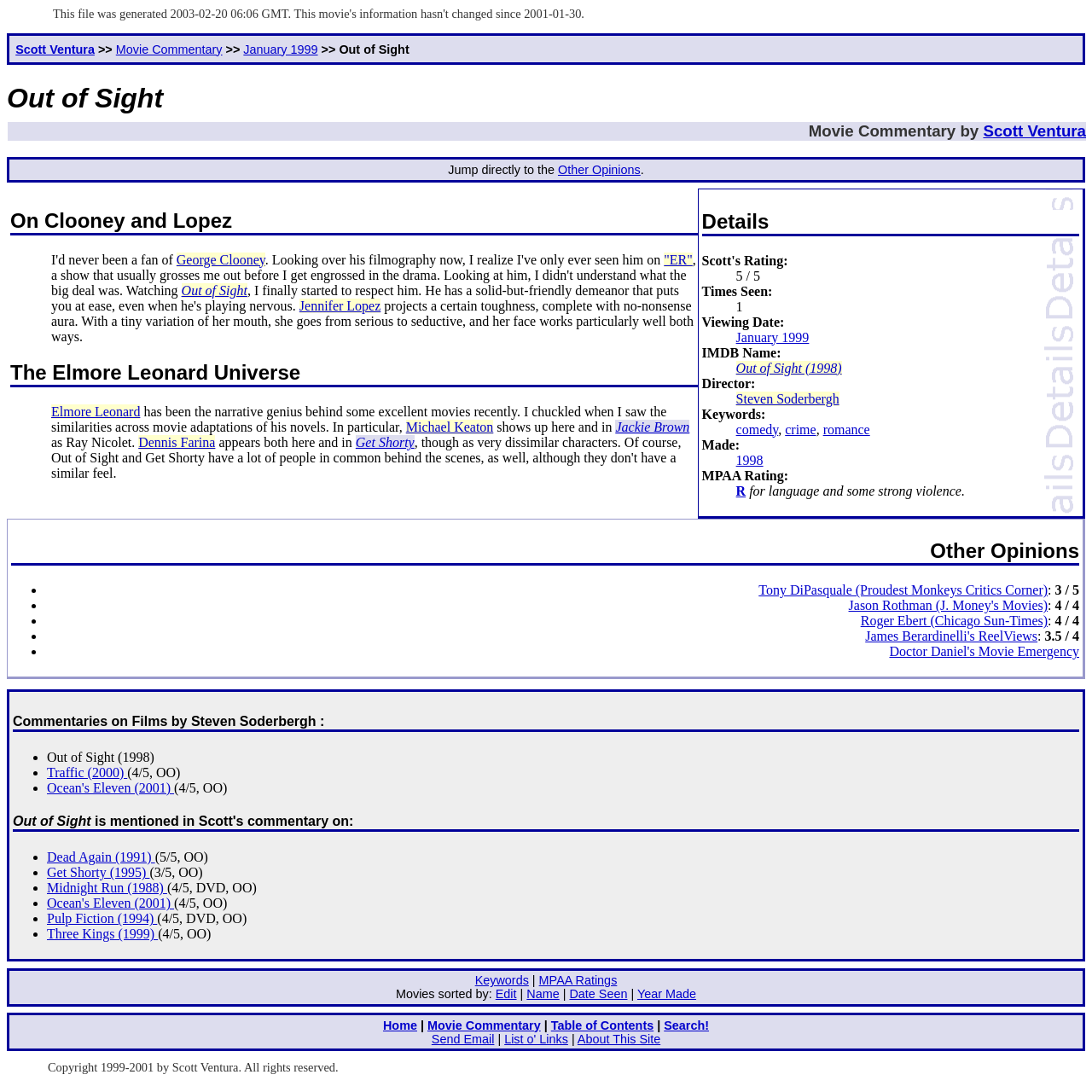Please determine the bounding box coordinates of the element's region to click in order to carry out the following instruction: "Jump to other opinions". The coordinates should be four float numbers between 0 and 1, i.e., [left, top, right, bottom].

[0.511, 0.149, 0.587, 0.162]